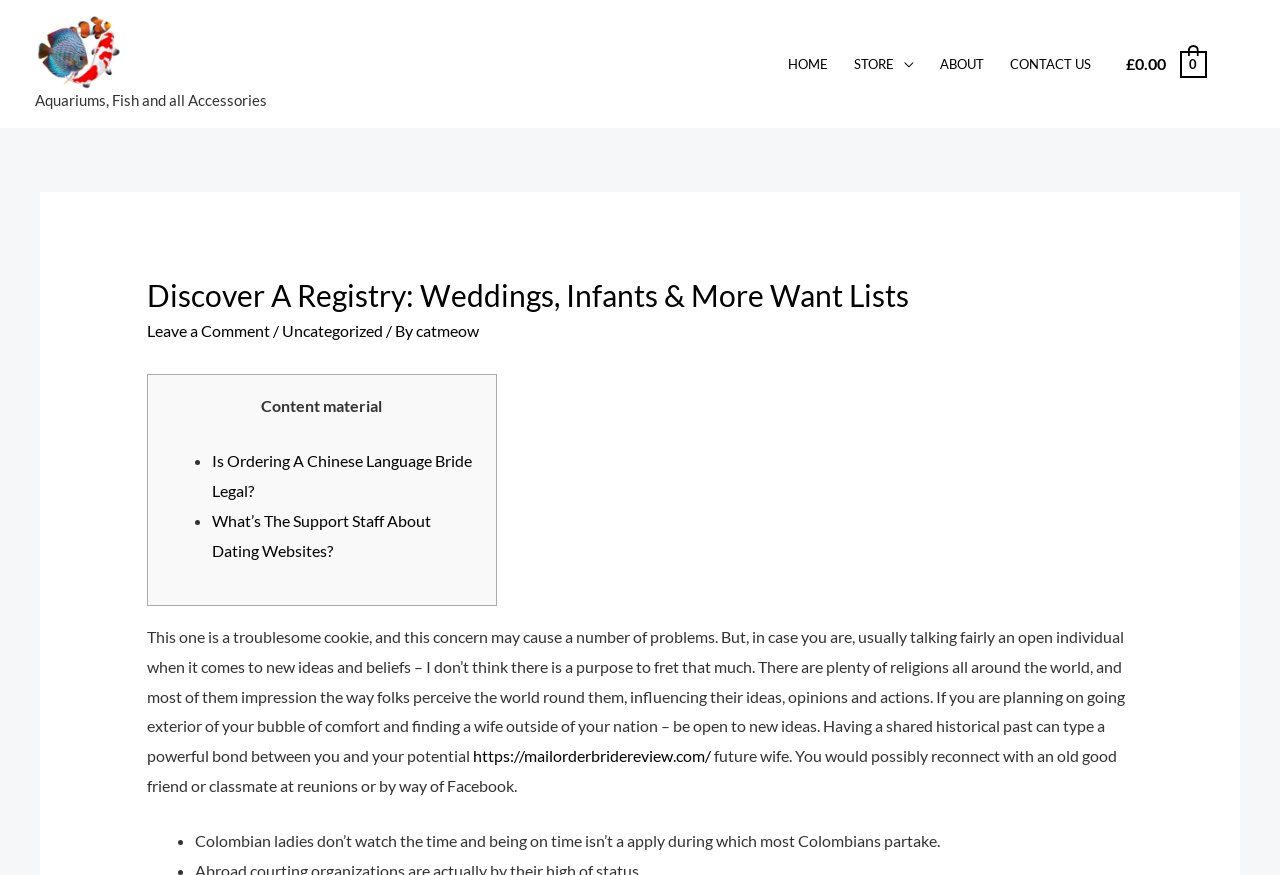Provide the bounding box coordinates of the HTML element this sentence describes: "Leave a Comment".

[0.115, 0.367, 0.211, 0.389]